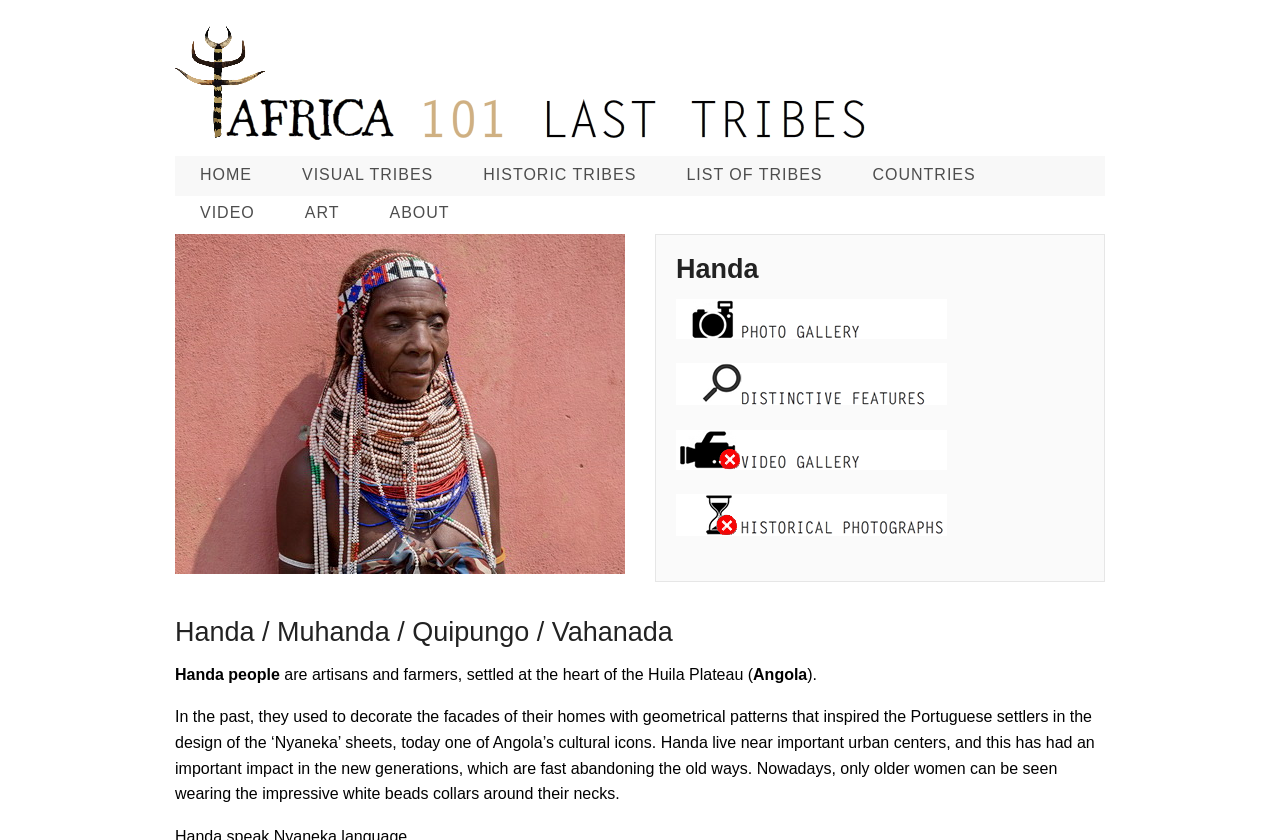Please indicate the bounding box coordinates of the element's region to be clicked to achieve the instruction: "Read about the Handa tribe". Provide the coordinates as four float numbers between 0 and 1, i.e., [left, top, right, bottom].

[0.528, 0.304, 0.847, 0.339]